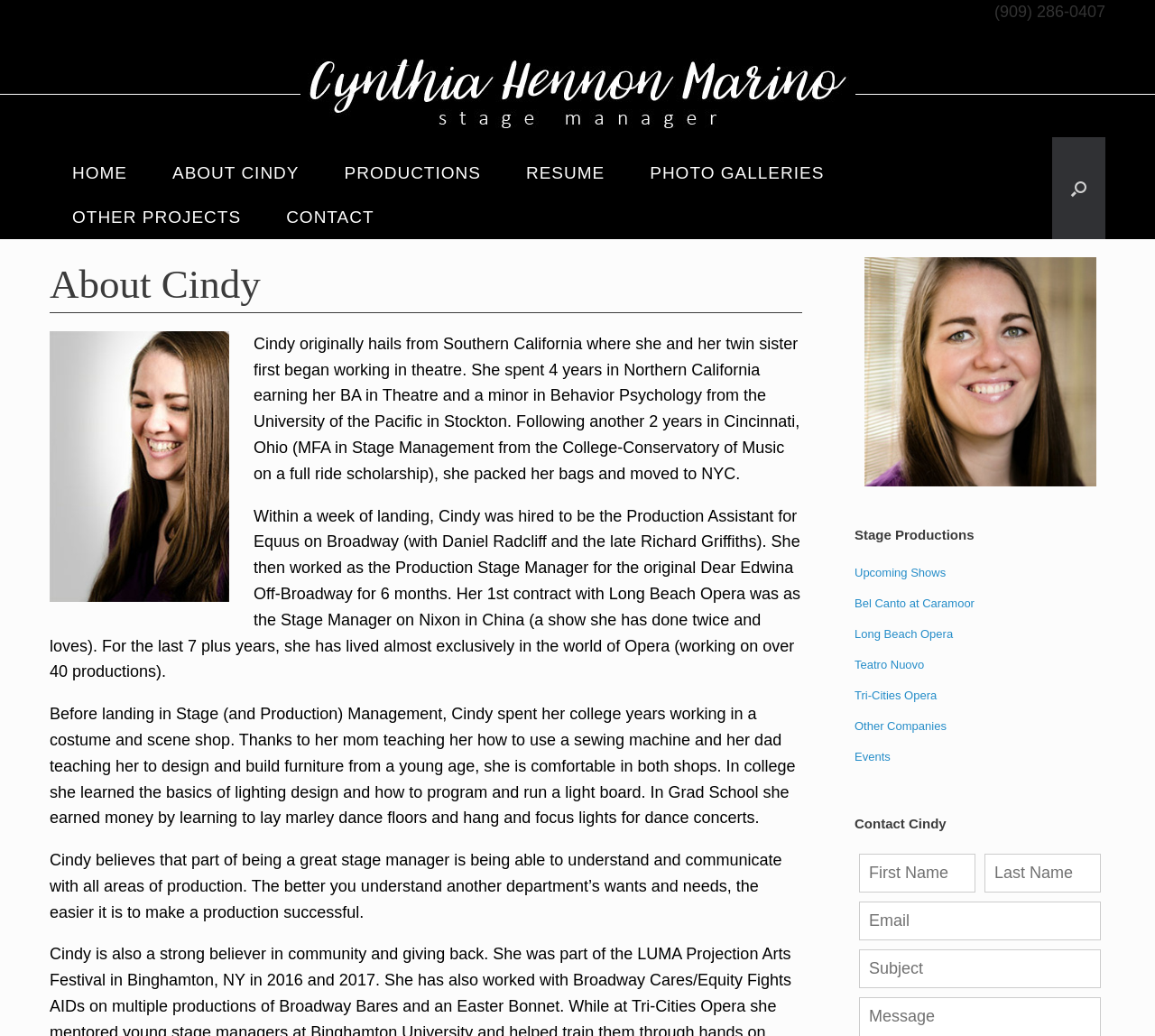Determine the bounding box coordinates for the clickable element to execute this instruction: "Contact Cindy". Provide the coordinates as four float numbers between 0 and 1, i.e., [left, top, right, bottom].

[0.228, 0.188, 0.343, 0.231]